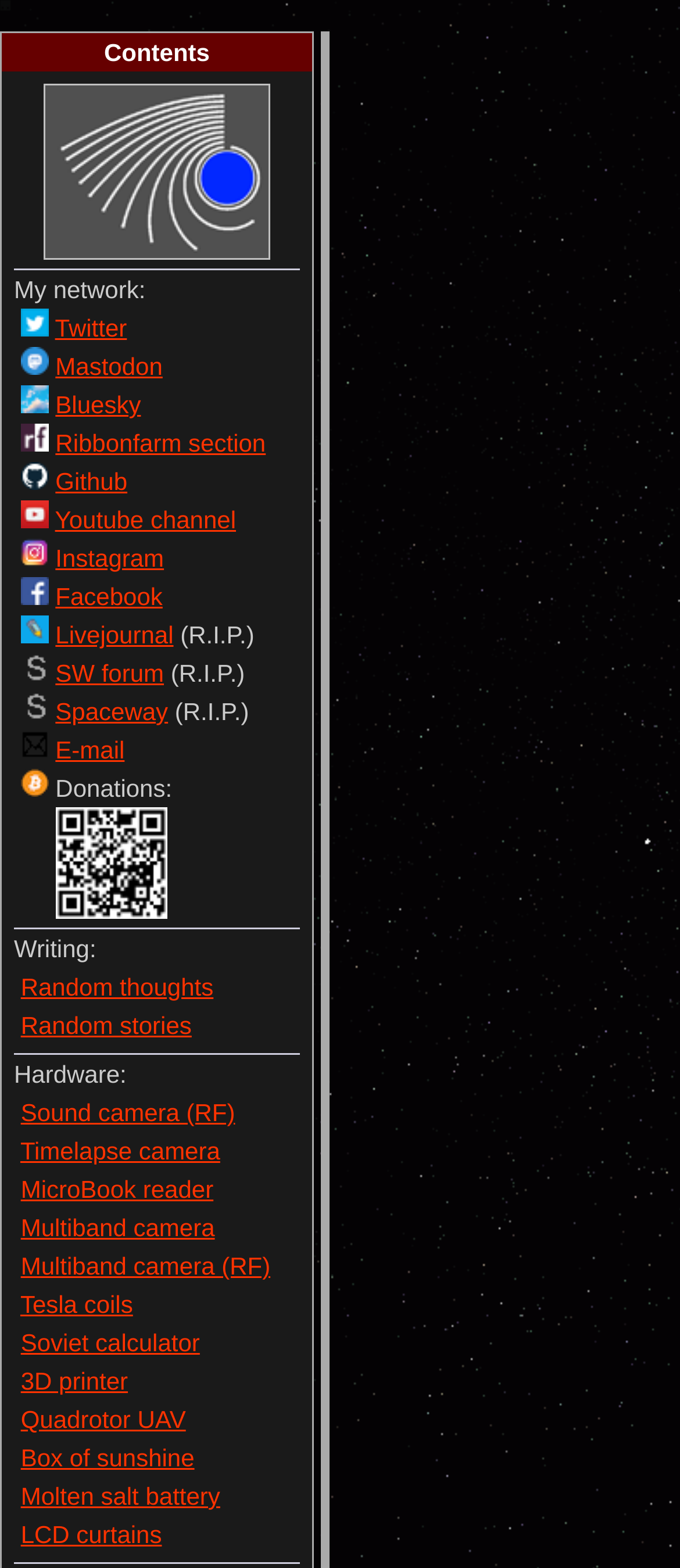What is the name of the network?
Give a one-word or short phrase answer based on the image.

My network